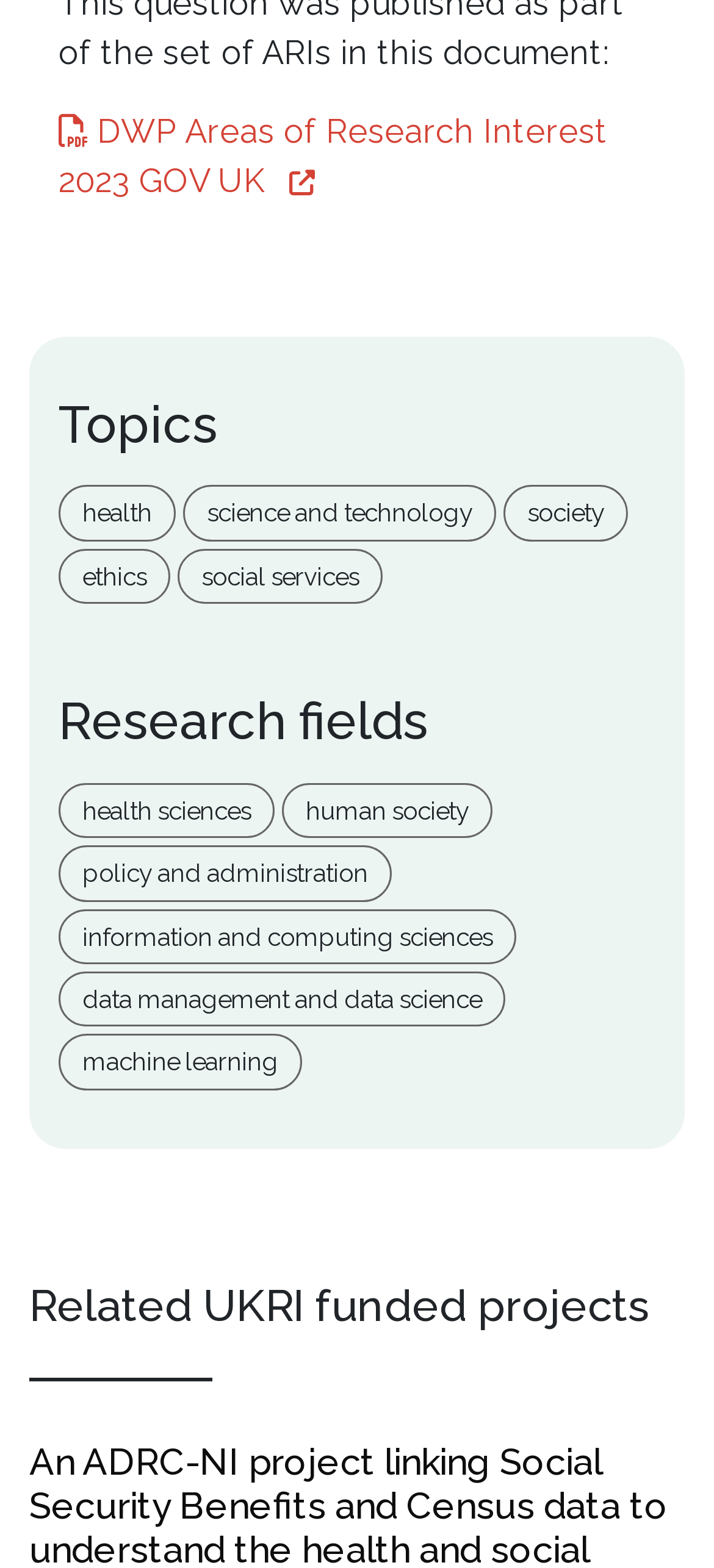Identify the bounding box coordinates of the region that should be clicked to execute the following instruction: "Check related UKRI funded projects".

[0.041, 0.816, 0.959, 0.85]